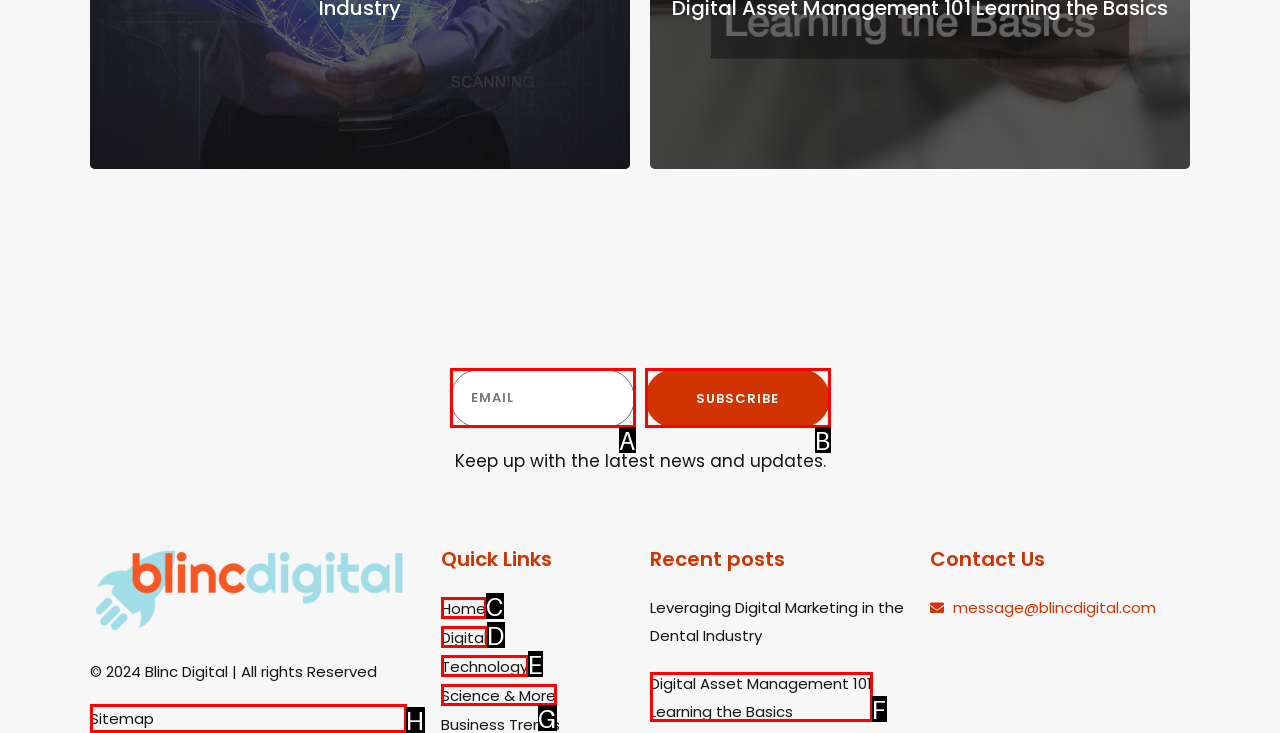With the provided description: Science & More, select the most suitable HTML element. Respond with the letter of the selected option.

G